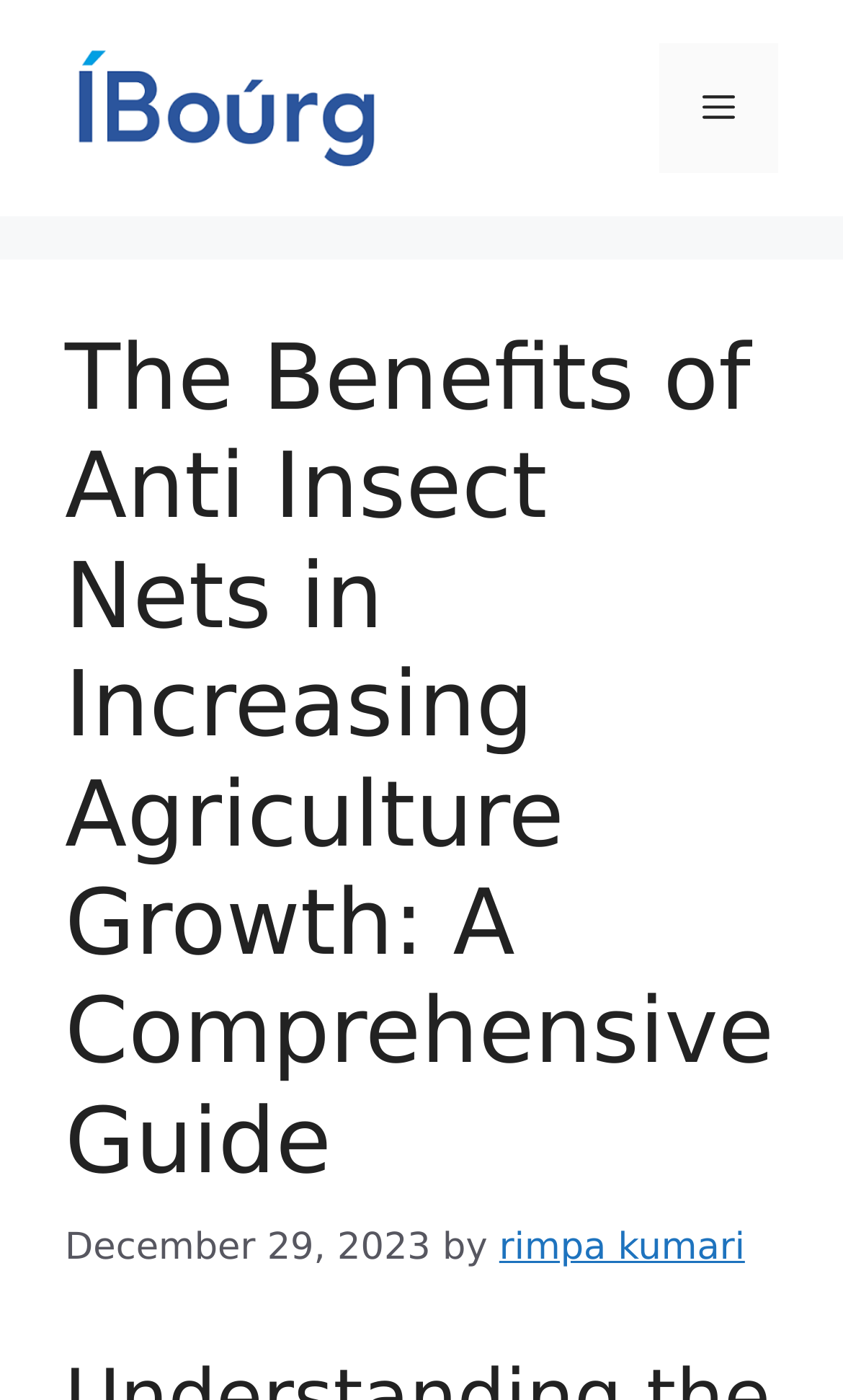Answer the question using only one word or a concise phrase: What is the section above the main heading?

Banner